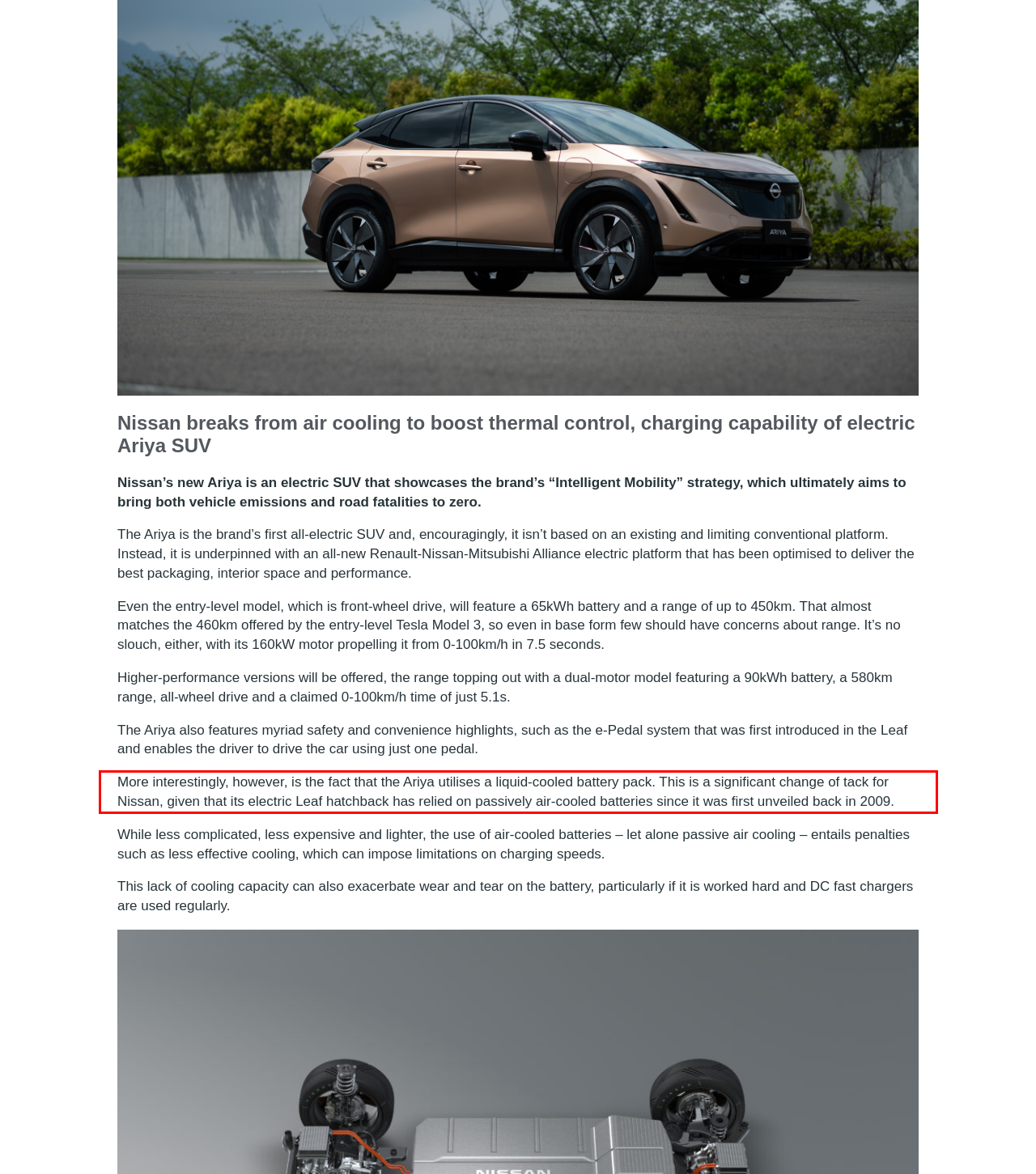Review the webpage screenshot provided, and perform OCR to extract the text from the red bounding box.

More interestingly, however, is the fact that the Ariya utilises a liquid-cooled battery pack. This is a significant change of tack for Nissan, given that its electric Leaf hatchback has relied on passively air-cooled batteries since it was first unveiled back in 2009.